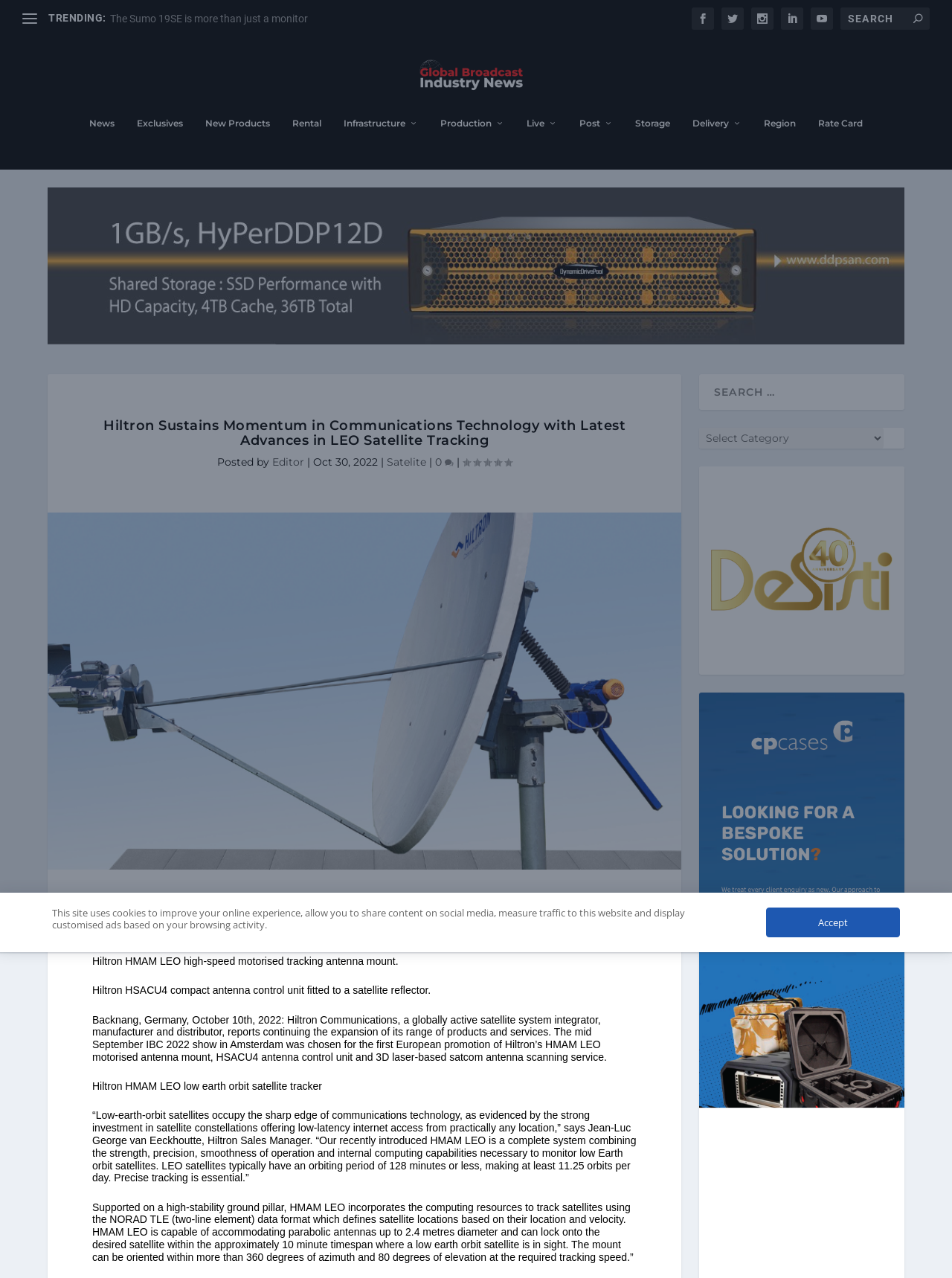Please provide a one-word or short phrase answer to the question:
How many links are in the top navigation bar?

9